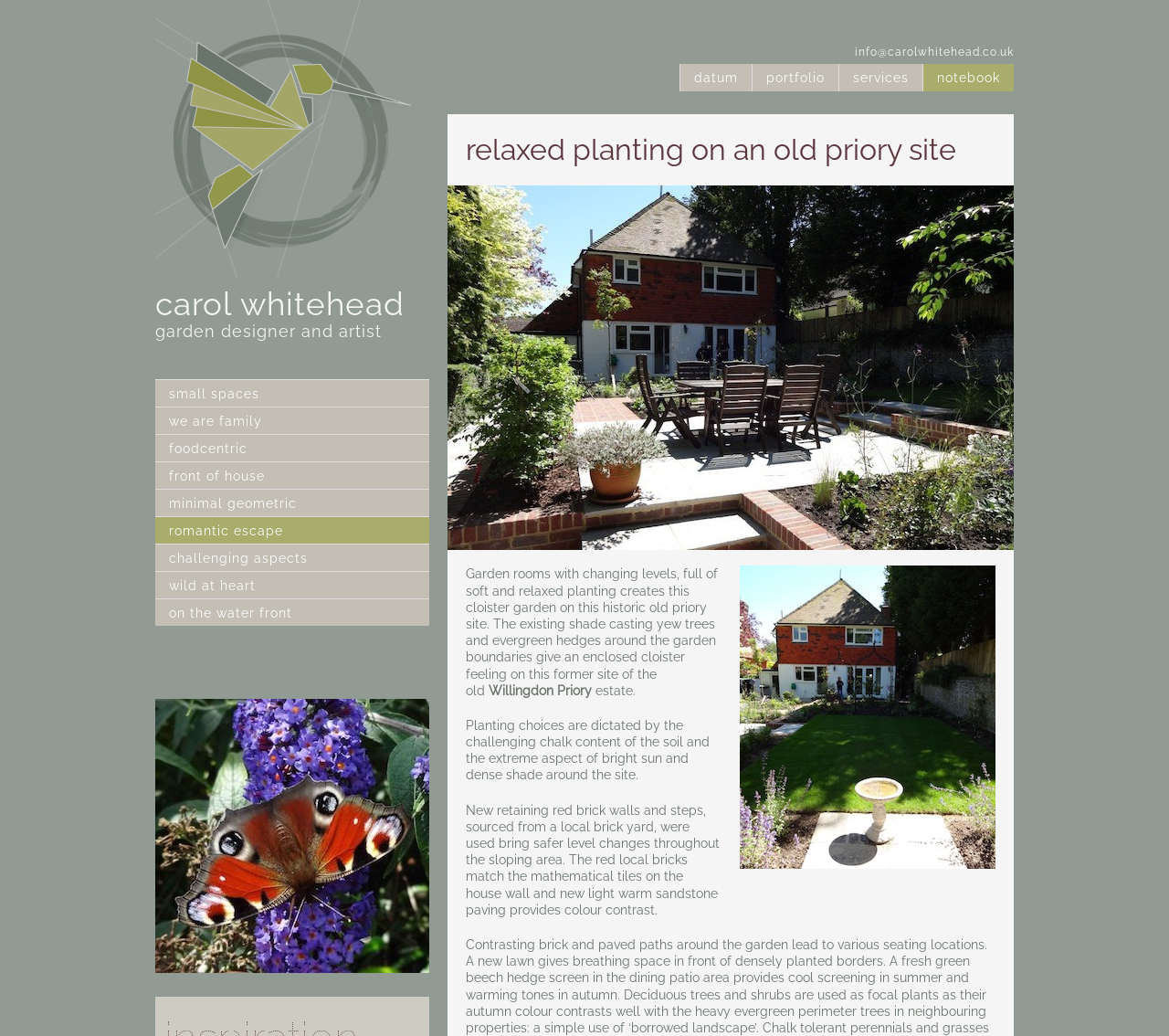Predict the bounding box for the UI component with the following description: "on the water front".

[0.133, 0.578, 0.367, 0.604]